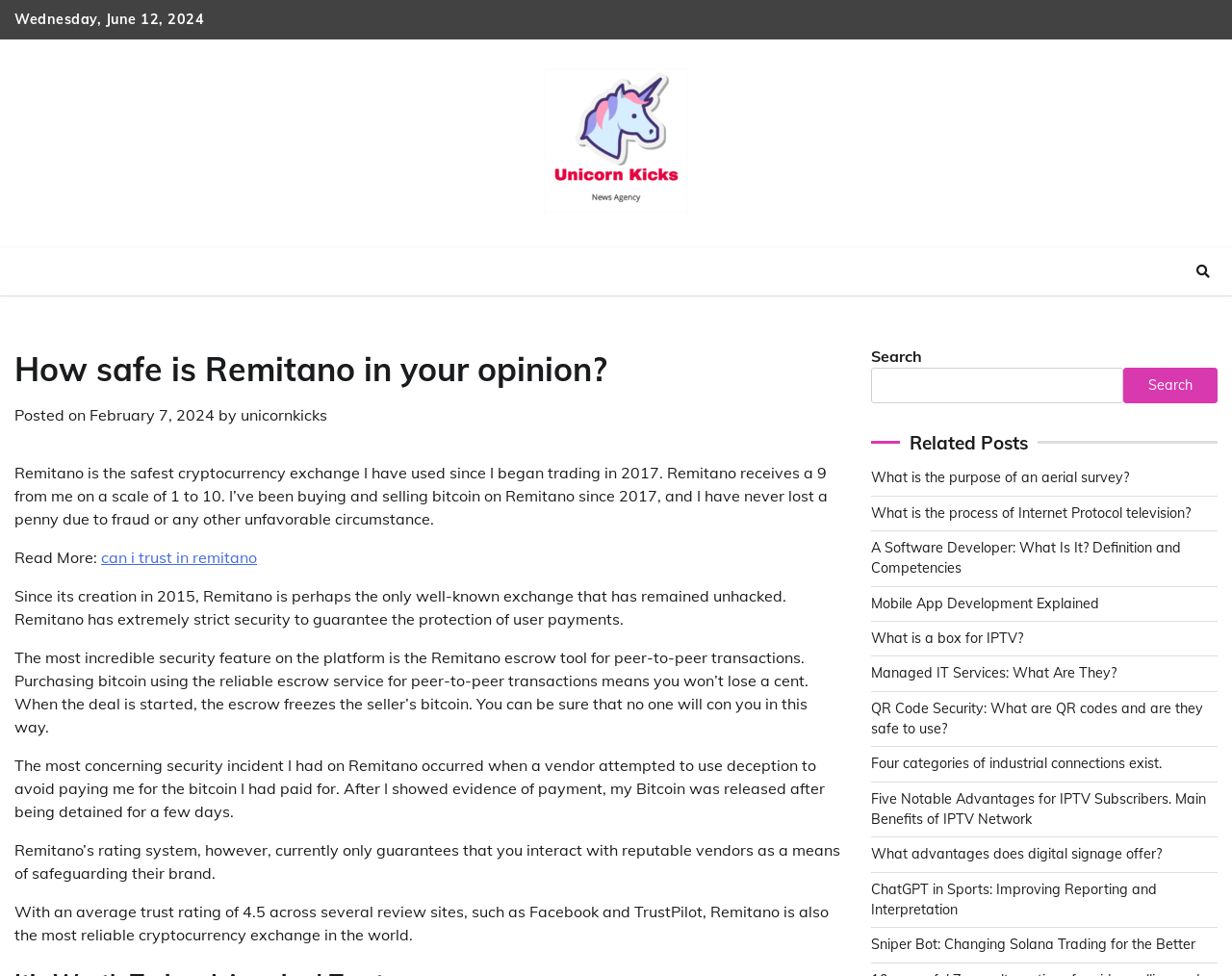Using the provided description: "February 7, 2024February 11, 2024", find the bounding box coordinates of the corresponding UI element. The output should be four float numbers between 0 and 1, in the format [left, top, right, bottom].

[0.073, 0.415, 0.174, 0.435]